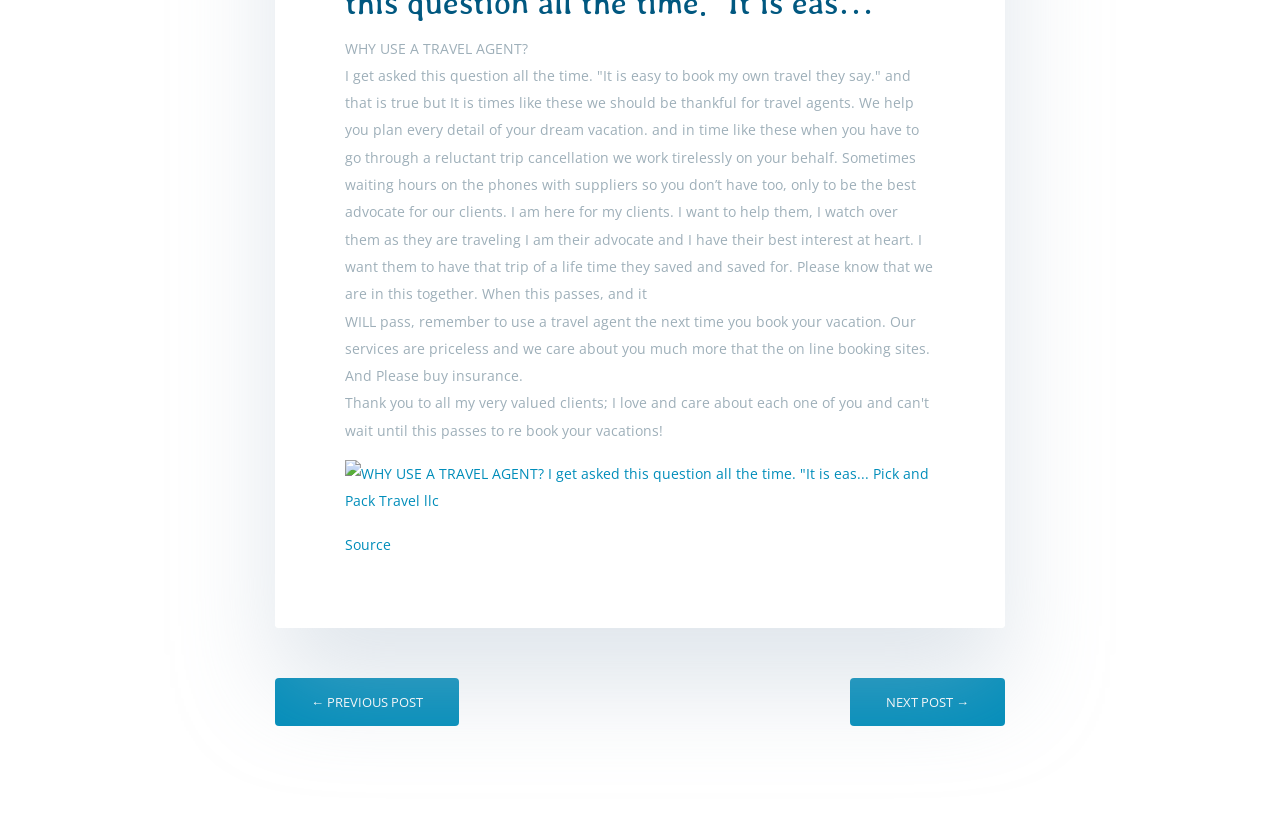What are the navigation options?
Give a single word or phrase as your answer by examining the image.

Previous and Next Post